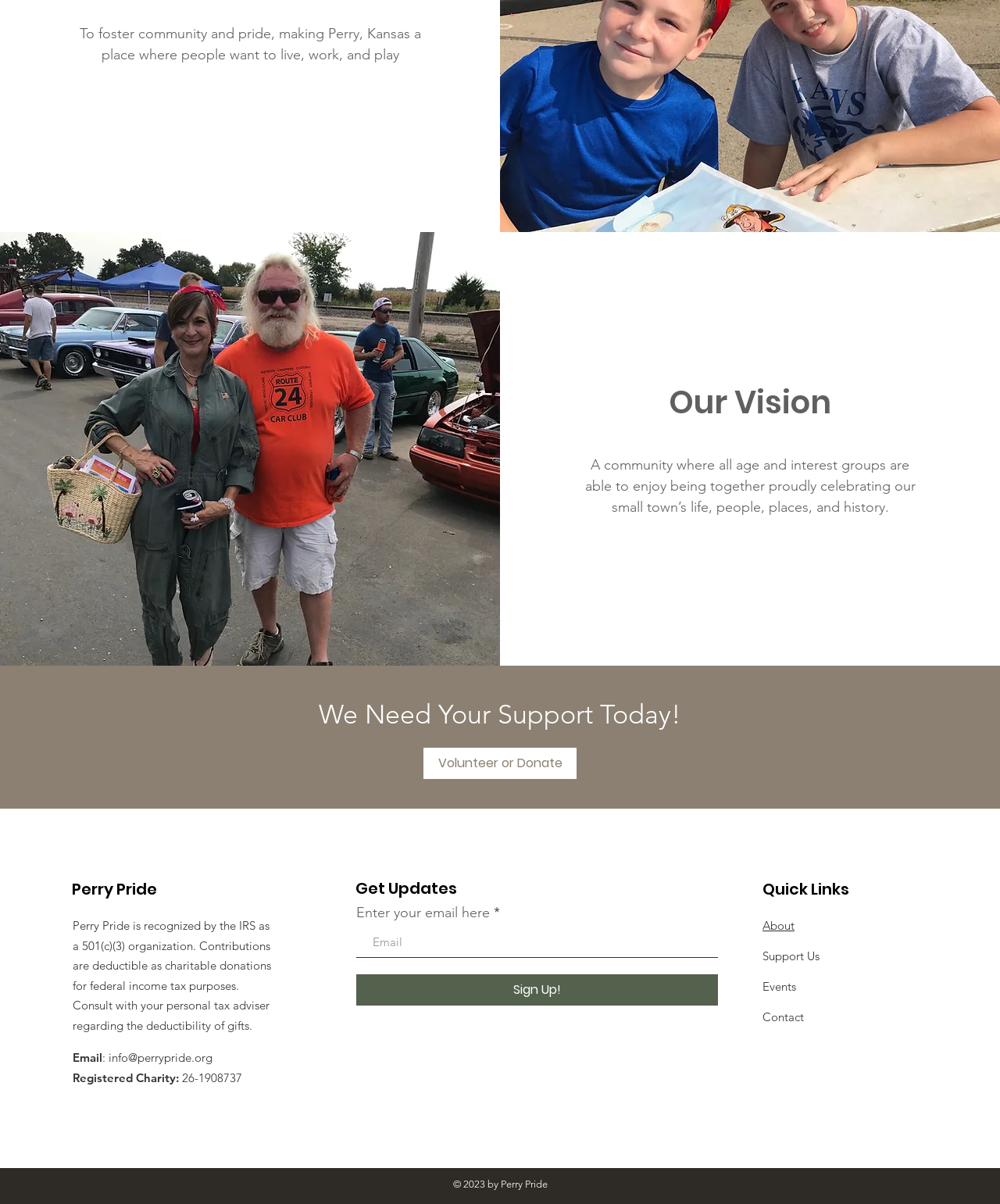What can I do to stay updated?
Answer the question with a detailed and thorough explanation.

The textbox element with the placeholder text 'Enter your email here' and the button 'Sign Up!' suggest that one can enter their email address to stay updated with the organization's news and events.